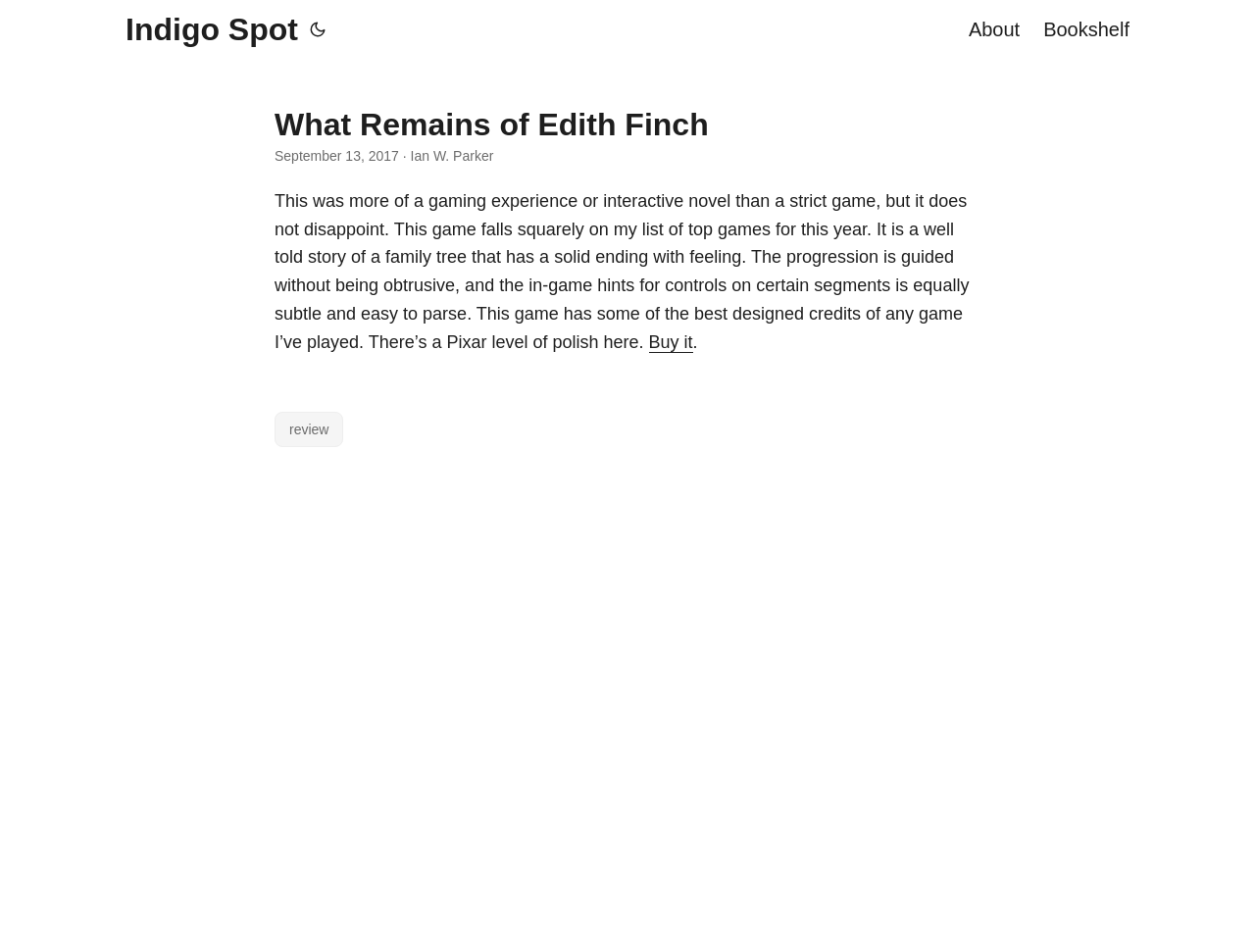Using the given element description, provide the bounding box coordinates (top-left x, top-left y, bottom-right x, bottom-right y) for the corresponding UI element in the screenshot: Indigo Spot

[0.1, 0.0, 0.237, 0.062]